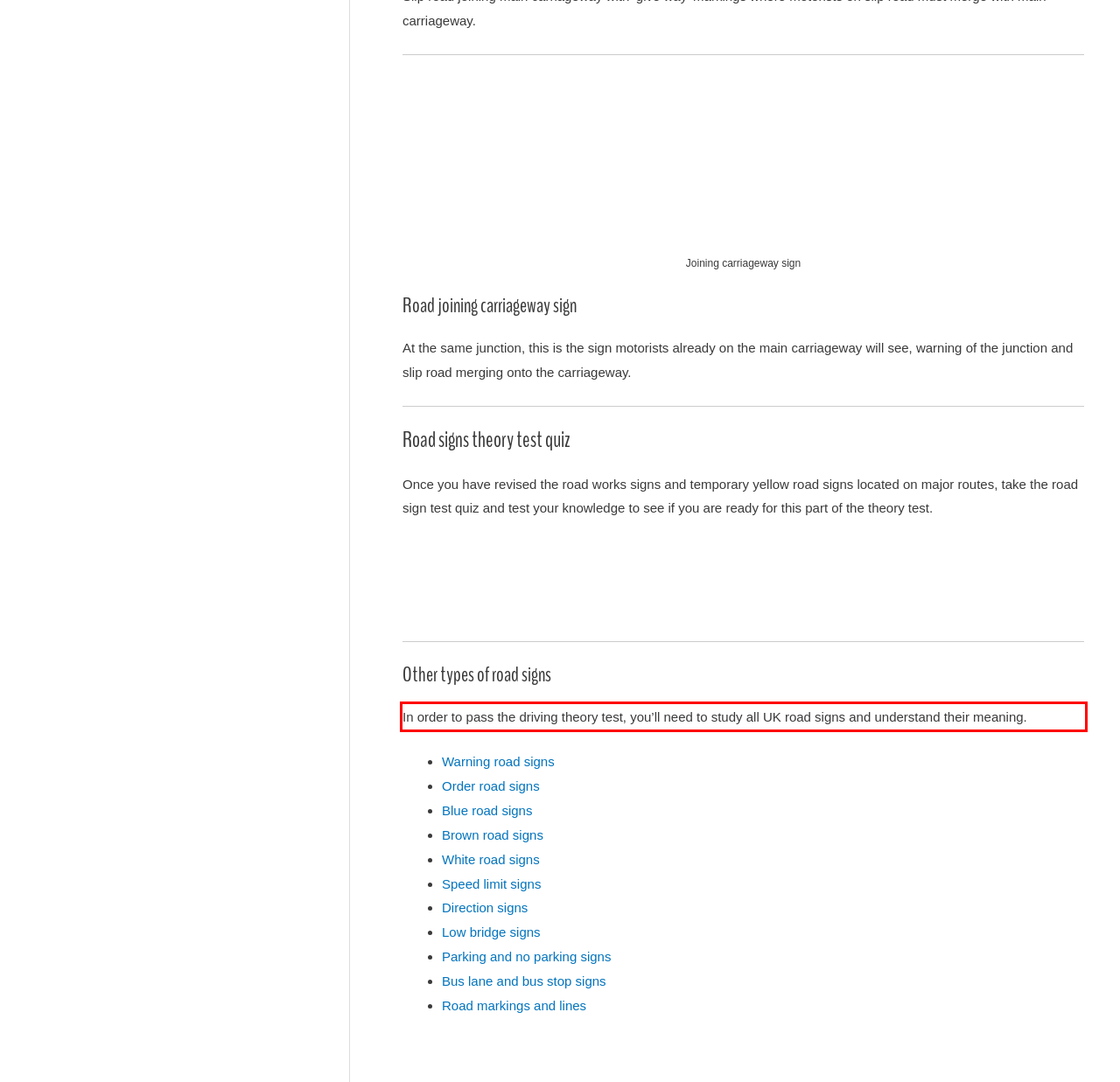Please perform OCR on the text within the red rectangle in the webpage screenshot and return the text content.

In order to pass the driving theory test, you’ll need to study all UK road signs and understand their meaning.